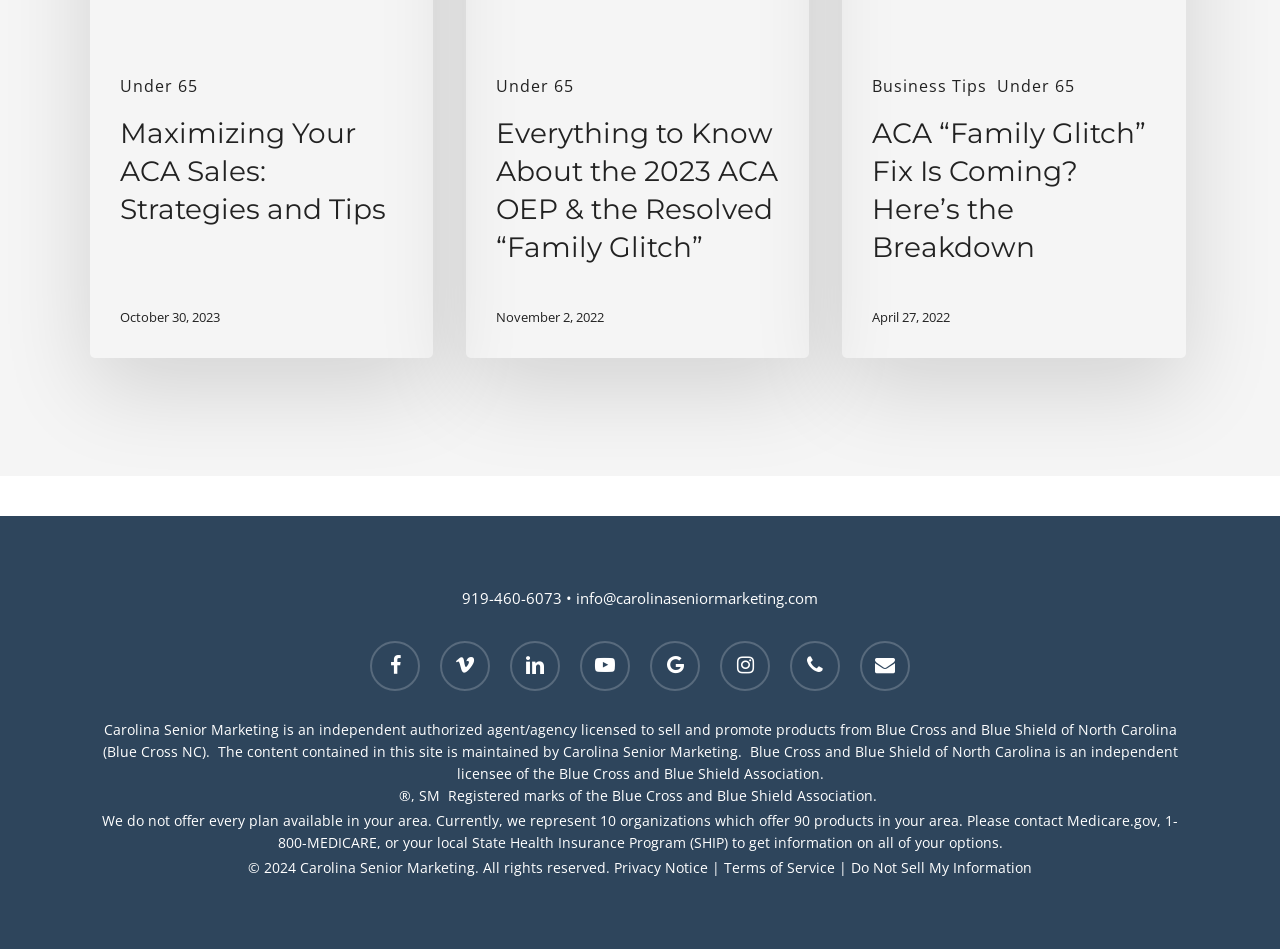Answer the question with a brief word or phrase:
What is the phone number listed on the page?

919-460-6073